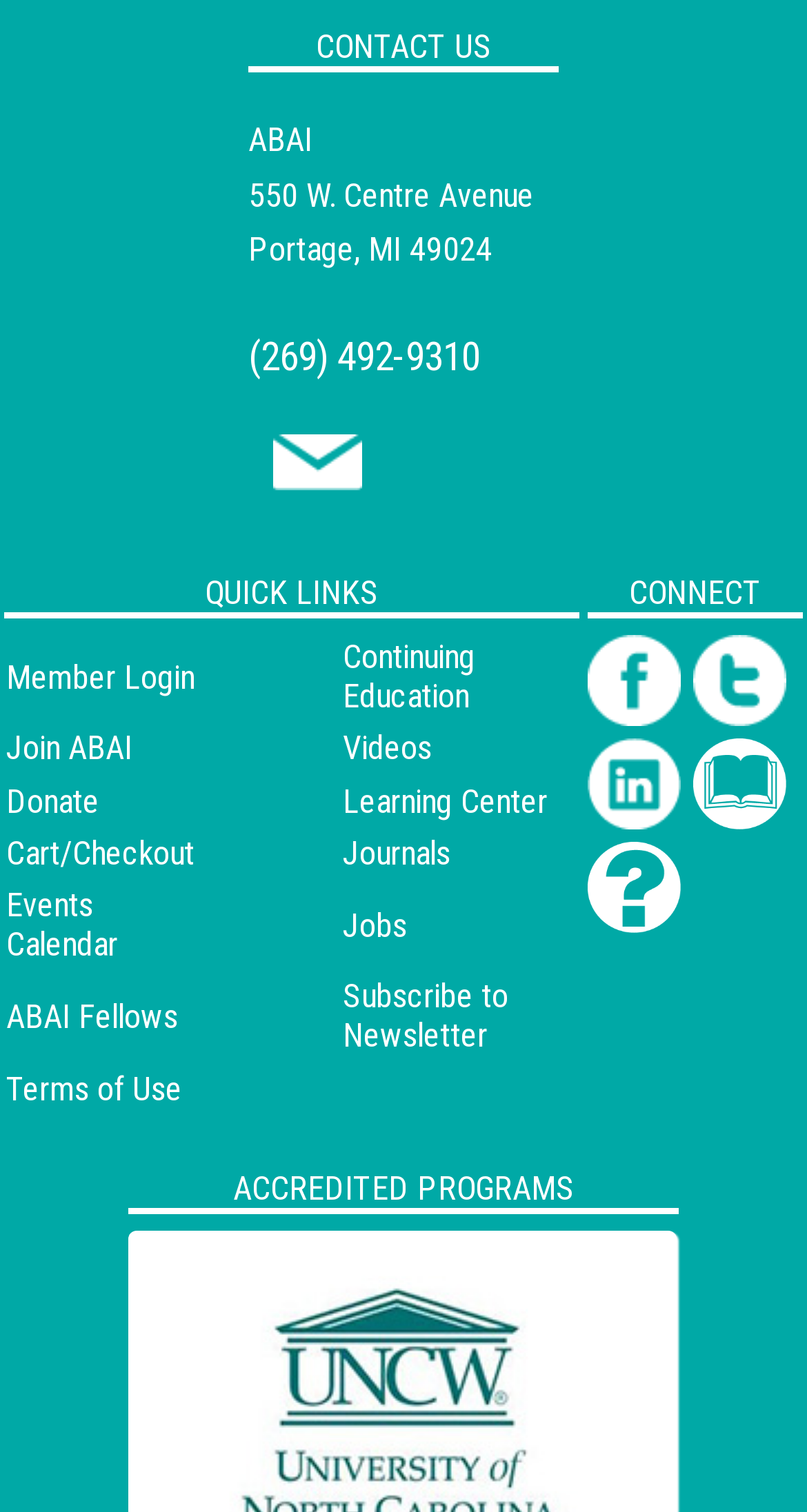What is the phone number to contact?
Provide an in-depth and detailed answer to the question.

The phone number to contact is (269) 492-9310, which is mentioned in the link element with ID 247, located at [0.308, 0.22, 0.595, 0.251].